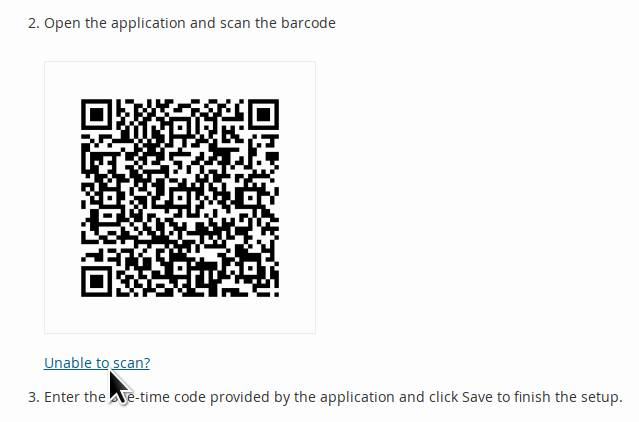Detail every visible element in the image extensively.

The image displays a QR code that users are instructed to scan with an application as part of a setup process. Above the QR code is a brief directive: "Open the application and scan the barcode," which guides users on how to proceed with their account setup. Below the QR code, there is a link labeled "Unable to scan?" that suggests an alternative method for those who may encounter difficulties scanning the code. This informative layout emphasizes user-friendly instructions for completing the setup, ensuring that all users, regardless of their scanning capabilities, can successfully finish the process by following these steps.